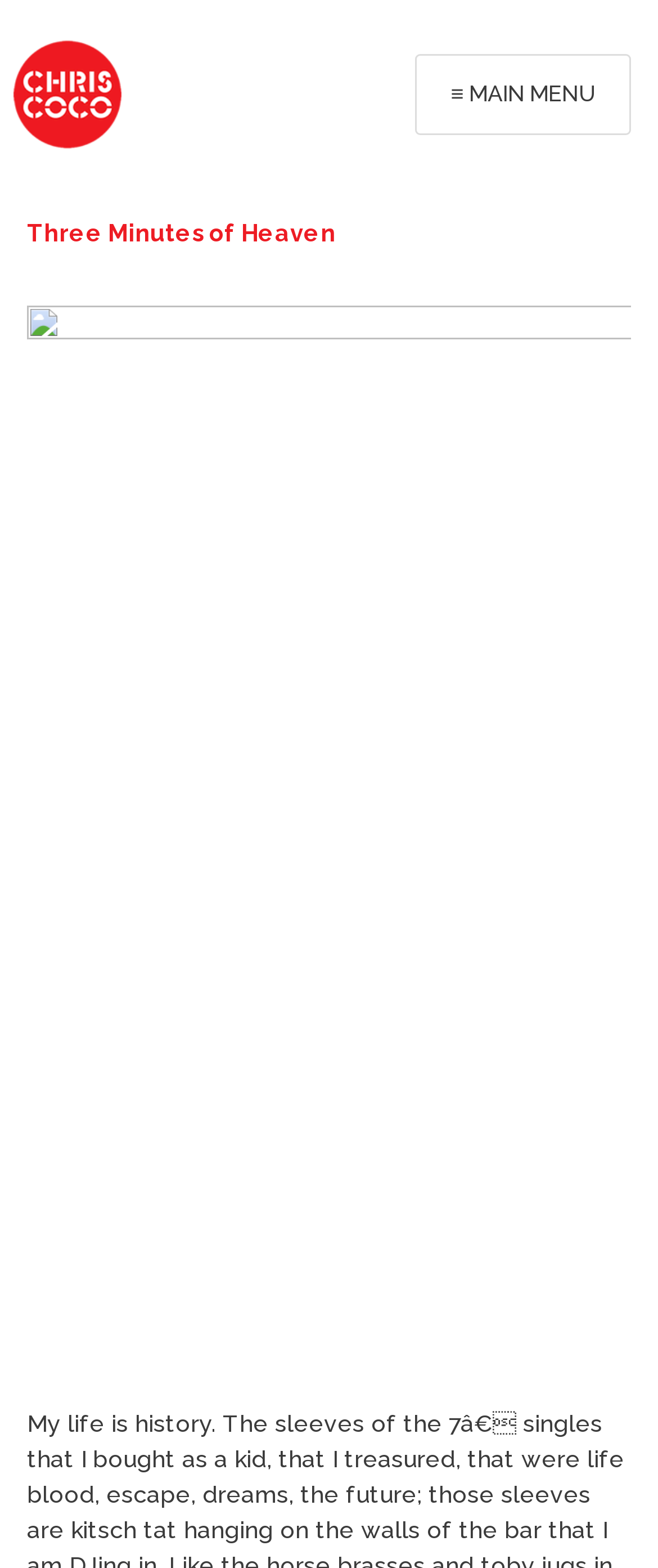Please answer the following question as detailed as possible based on the image: 
What is the name of the person on the webpage?

The webpage has a heading element with the text 'Chris Coco', which is also a link and has an associated image. This suggests that Chris Coco is the name of the person being featured on the webpage.